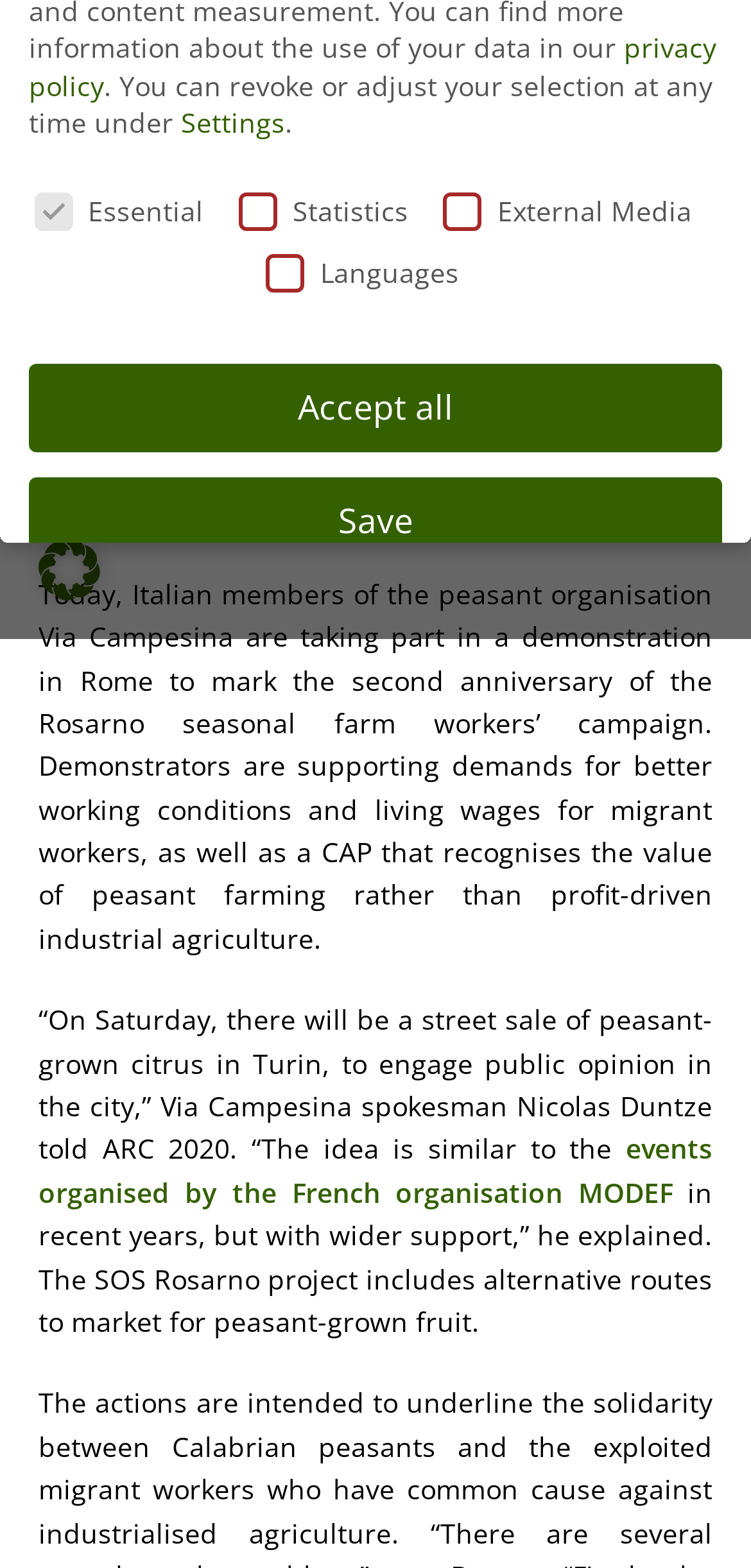Provide the bounding box coordinates of the HTML element described as: "parent_node: Statistics name="cookieGroup[]" value="statistics"". The bounding box coordinates should be four float numbers between 0 and 1, i.e., [left, top, right, bottom].

[0.554, 0.127, 0.587, 0.143]